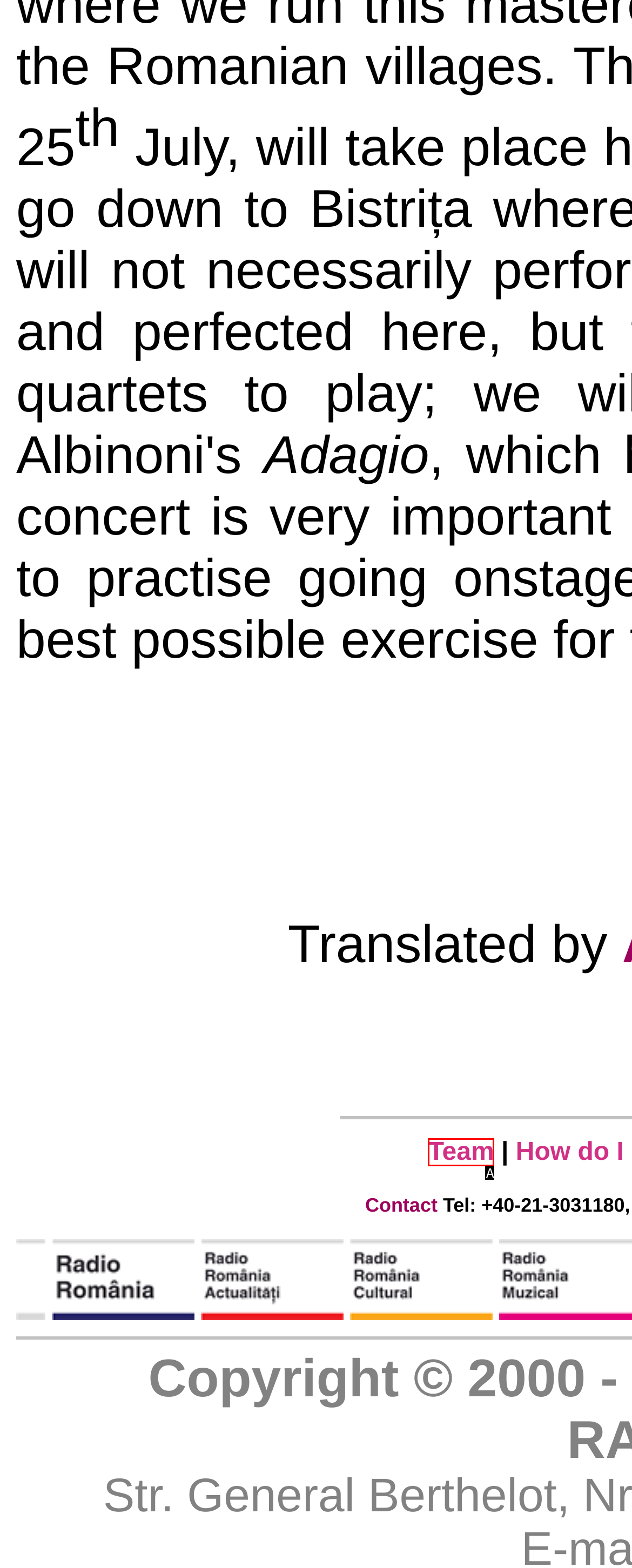Tell me which option best matches the description: Team
Answer with the option's letter from the given choices directly.

A